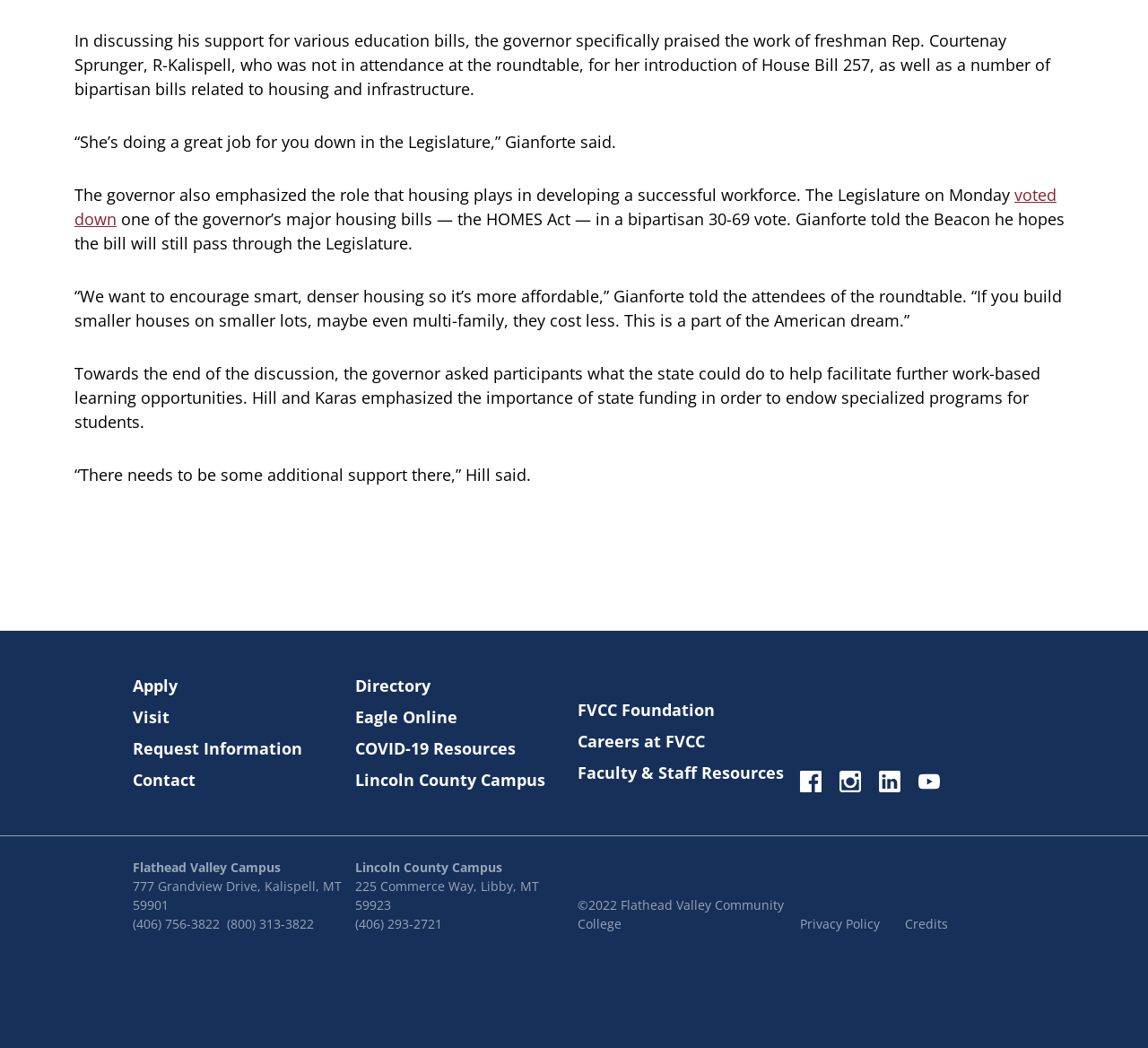Find the bounding box coordinates of the element's region that should be clicked in order to follow the given instruction: "Visit the 'Aktiv' website". The coordinates should consist of four float numbers between 0 and 1, i.e., [left, top, right, bottom].

None